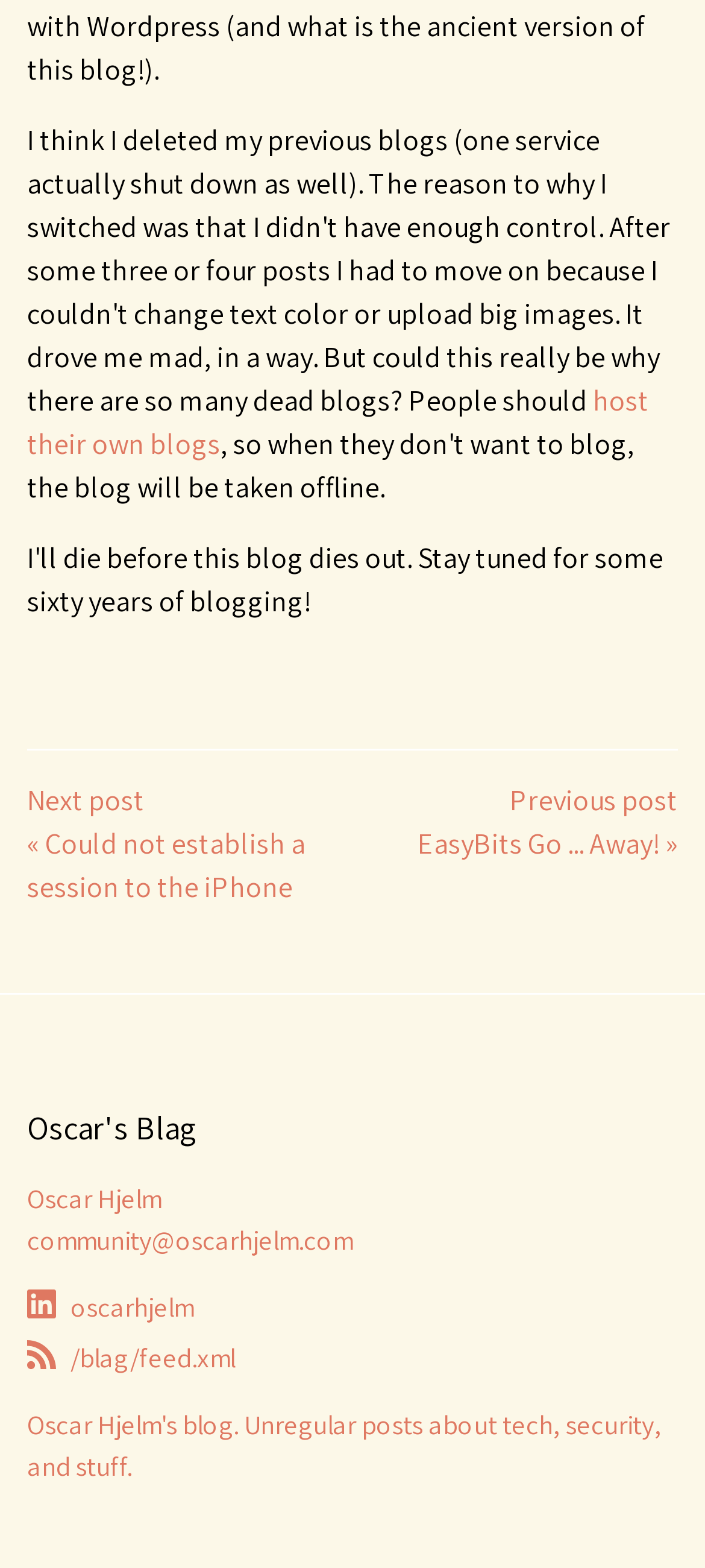From the element description: "host their own blogs", extract the bounding box coordinates of the UI element. The coordinates should be expressed as four float numbers between 0 and 1, in the order [left, top, right, bottom].

[0.038, 0.243, 0.921, 0.295]